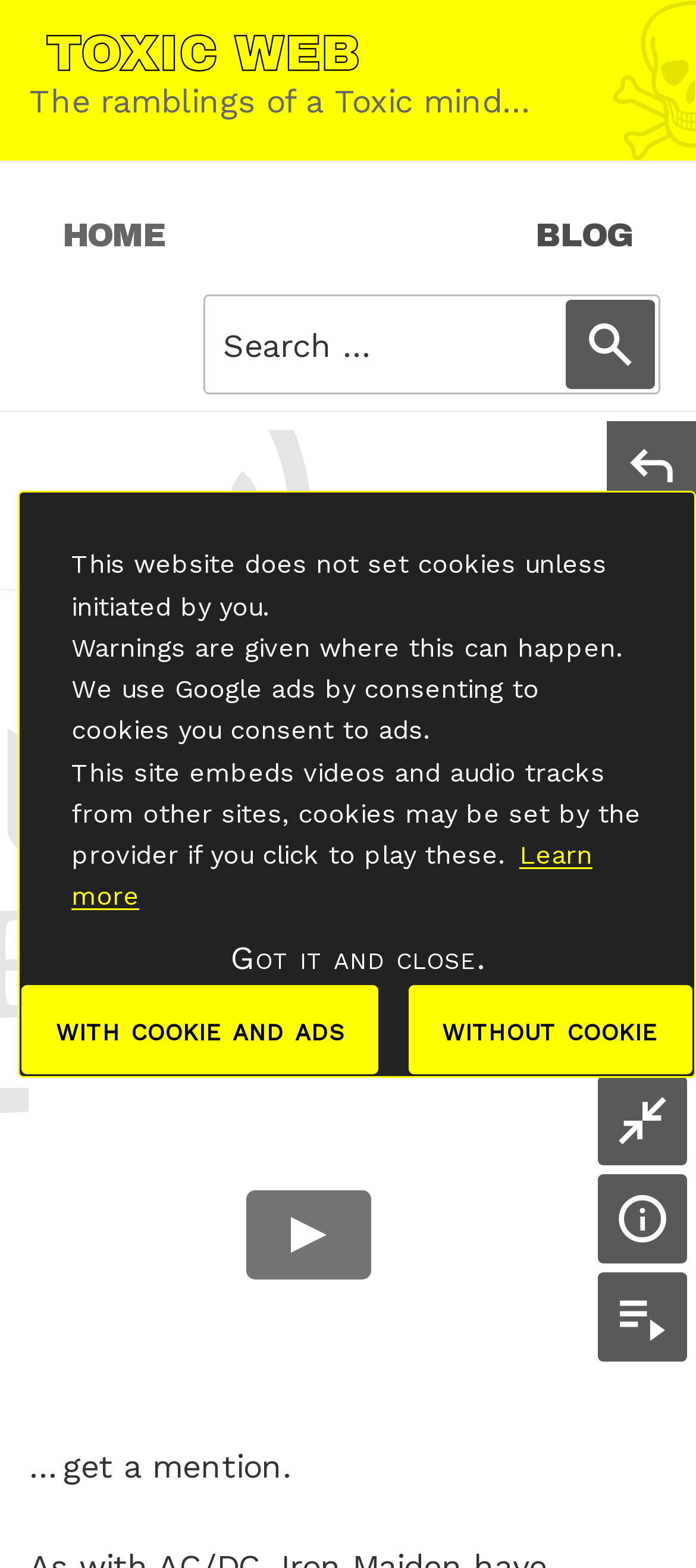Answer the question below in one word or phrase:
What is the position of the 'Share this' button?

Bottom right